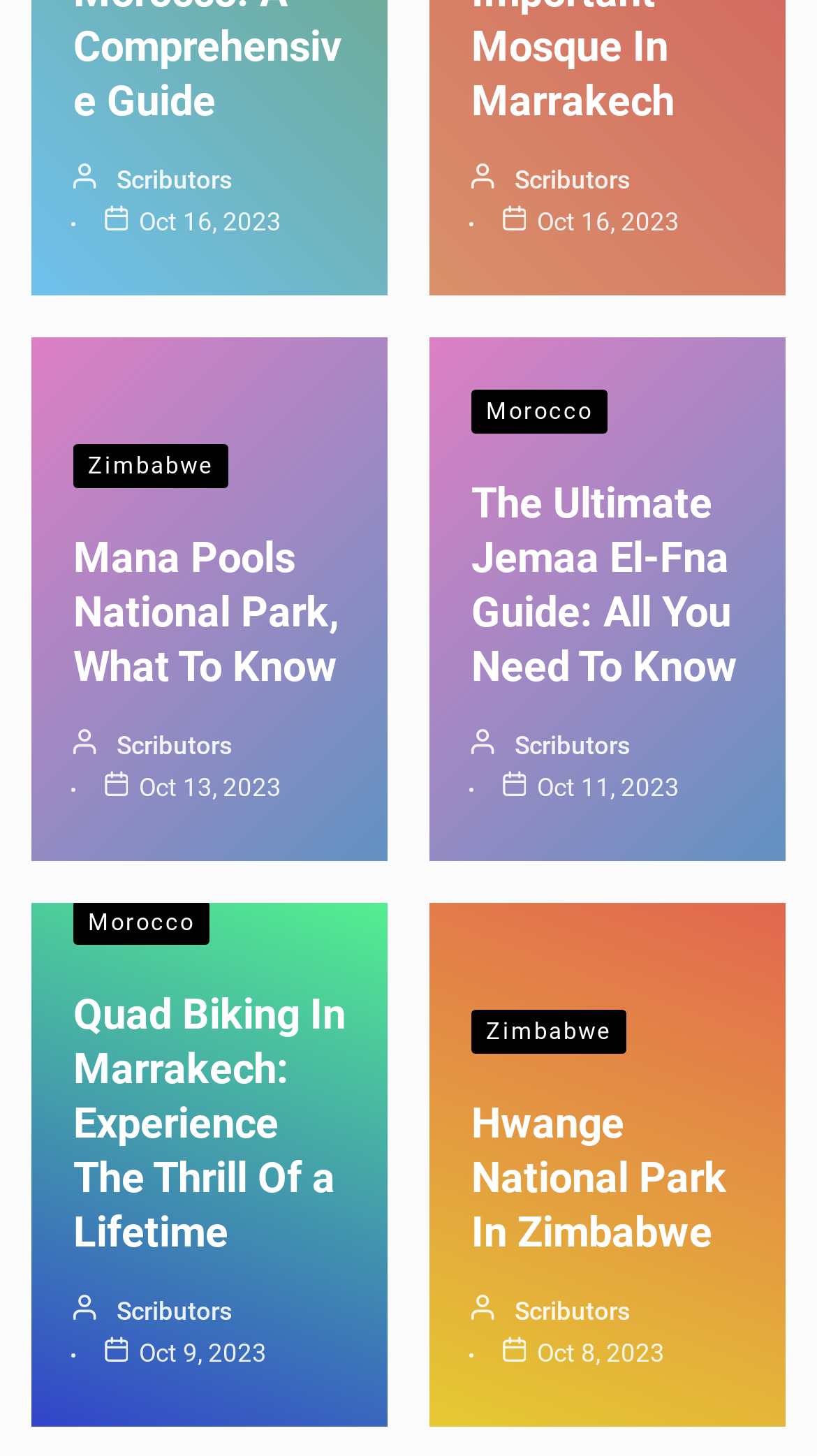Please answer the following question as detailed as possible based on the image: 
What is the country associated with the article about Quad Biking?

I found the country by looking at the link 'Morocco' which is located near the heading 'Quad Biking In Marrakech: Experience The Thrill Of a Lifetime'.